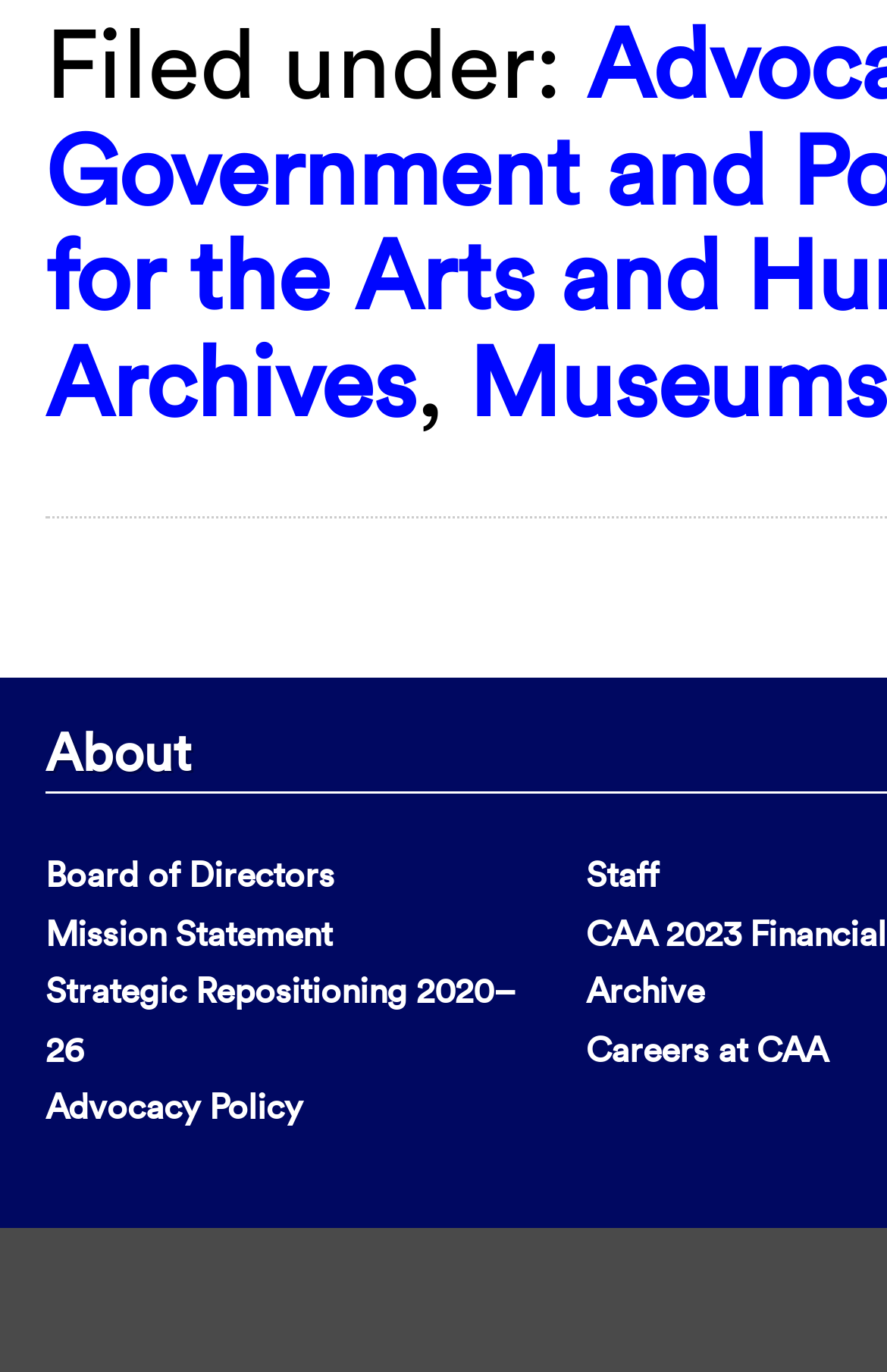Provide a short answer to the following question with just one word or phrase: What is the link above 'Staff'?

Mission Statement